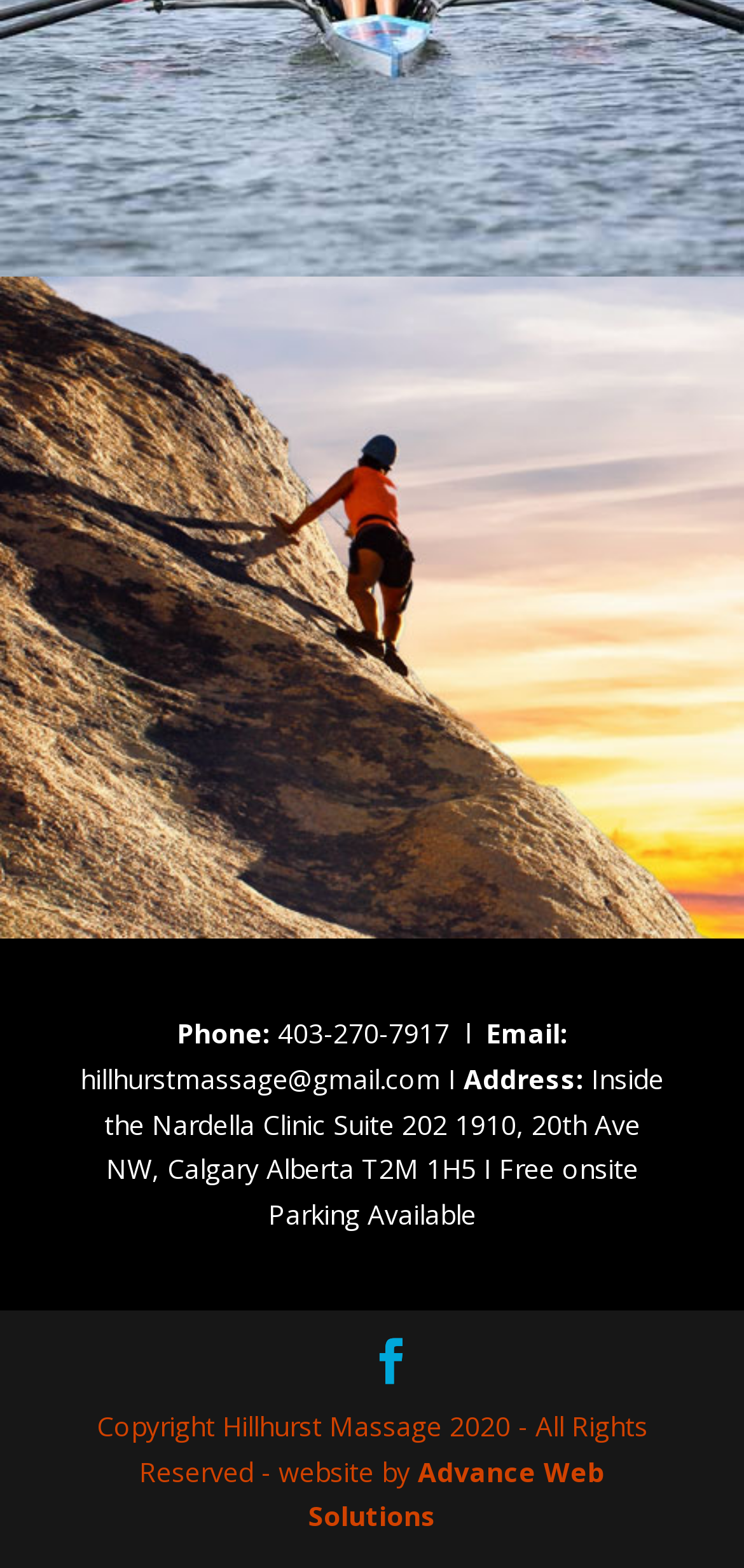What is the email address?
Please use the visual content to give a single word or phrase answer.

hillhurstmassage@gmail.com